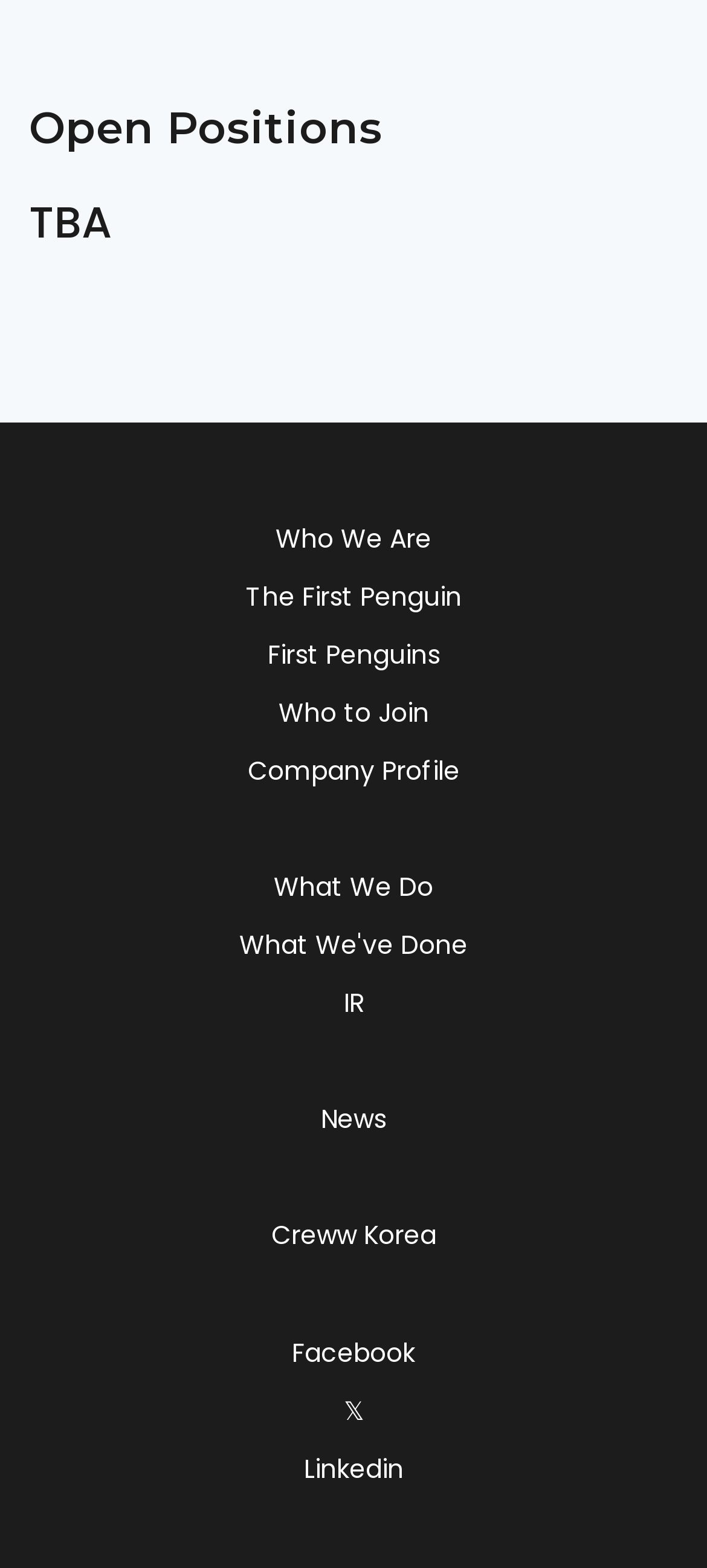What is the vertical position of the 'News' link? Please answer the question using a single word or phrase based on the image.

Below the middle